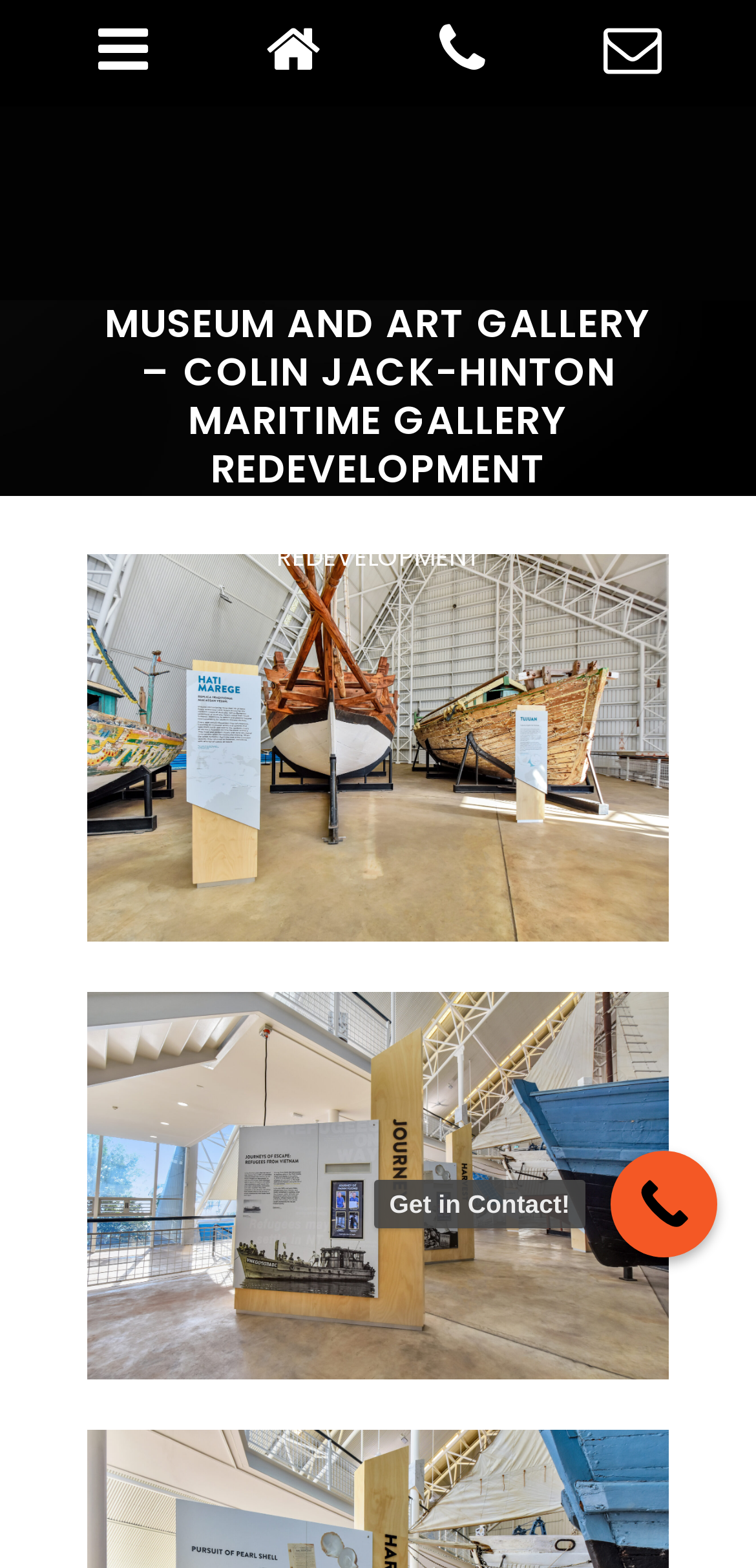Identify and provide the main heading of the webpage.

MUSEUM AND ART GALLERY – COLIN JACK-HINTON MARITIME GALLERY REDEVELOPMENT